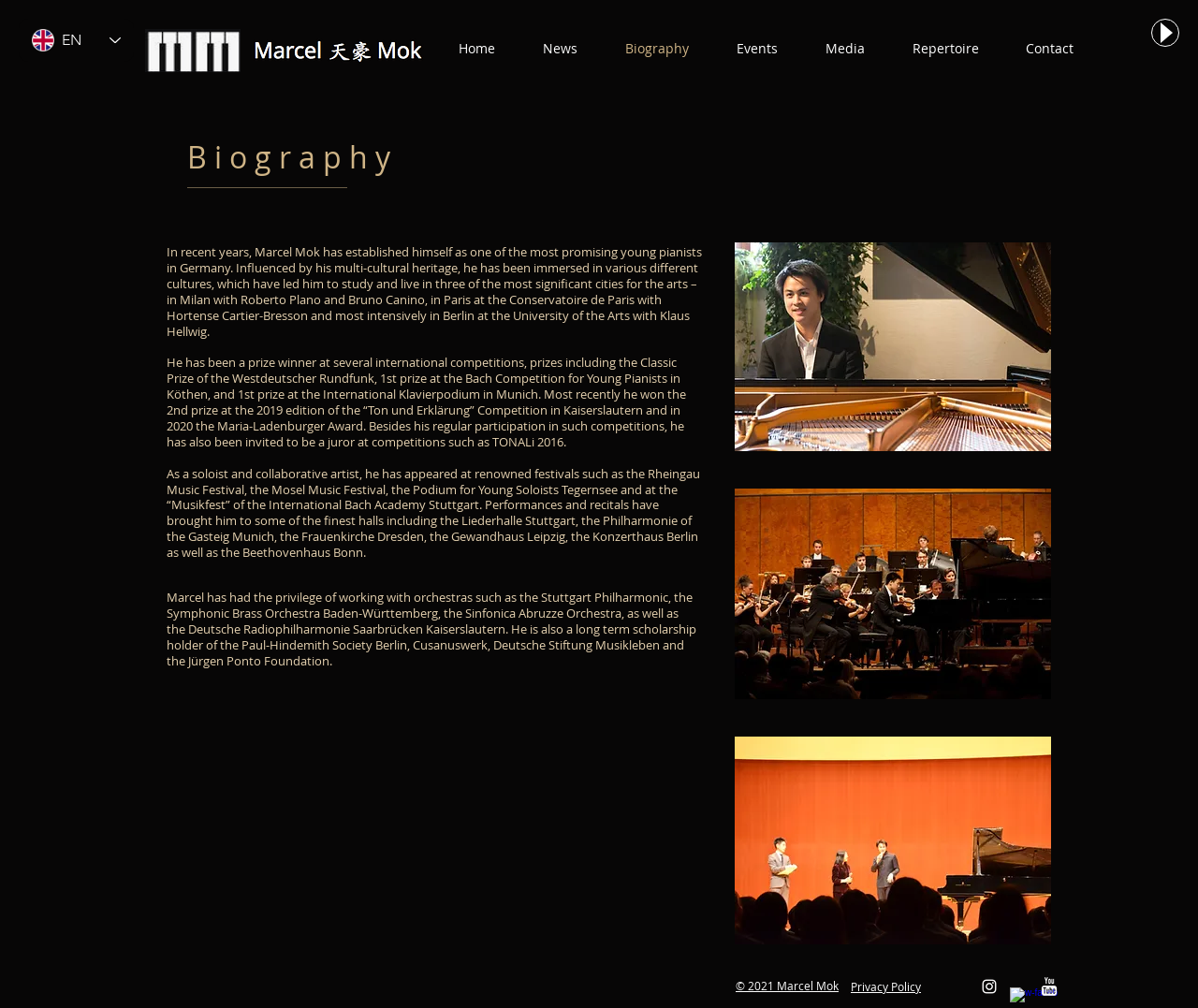Respond with a single word or short phrase to the following question: 
What is the name of the pianist?

Marcel Mok